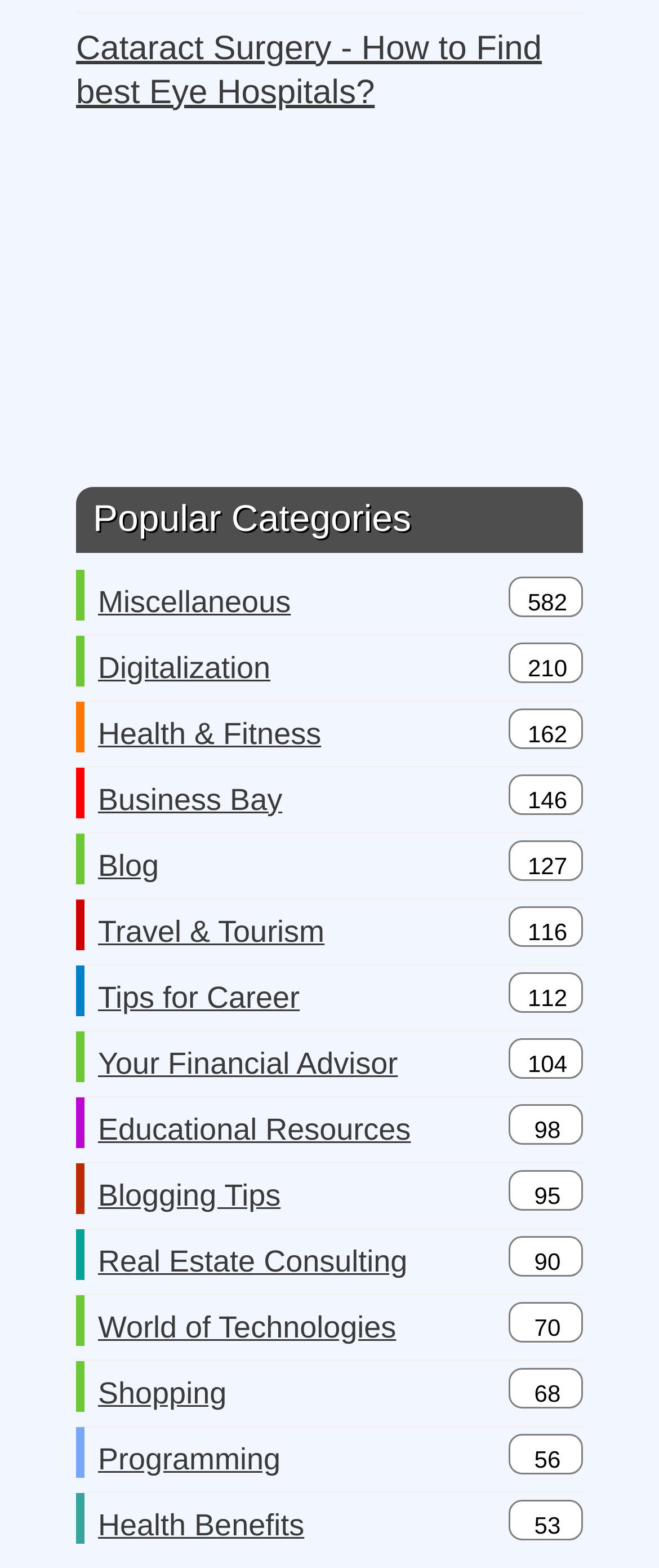Determine the bounding box coordinates for the area that should be clicked to carry out the following instruction: "View Popular Categories".

[0.115, 0.311, 0.885, 0.352]